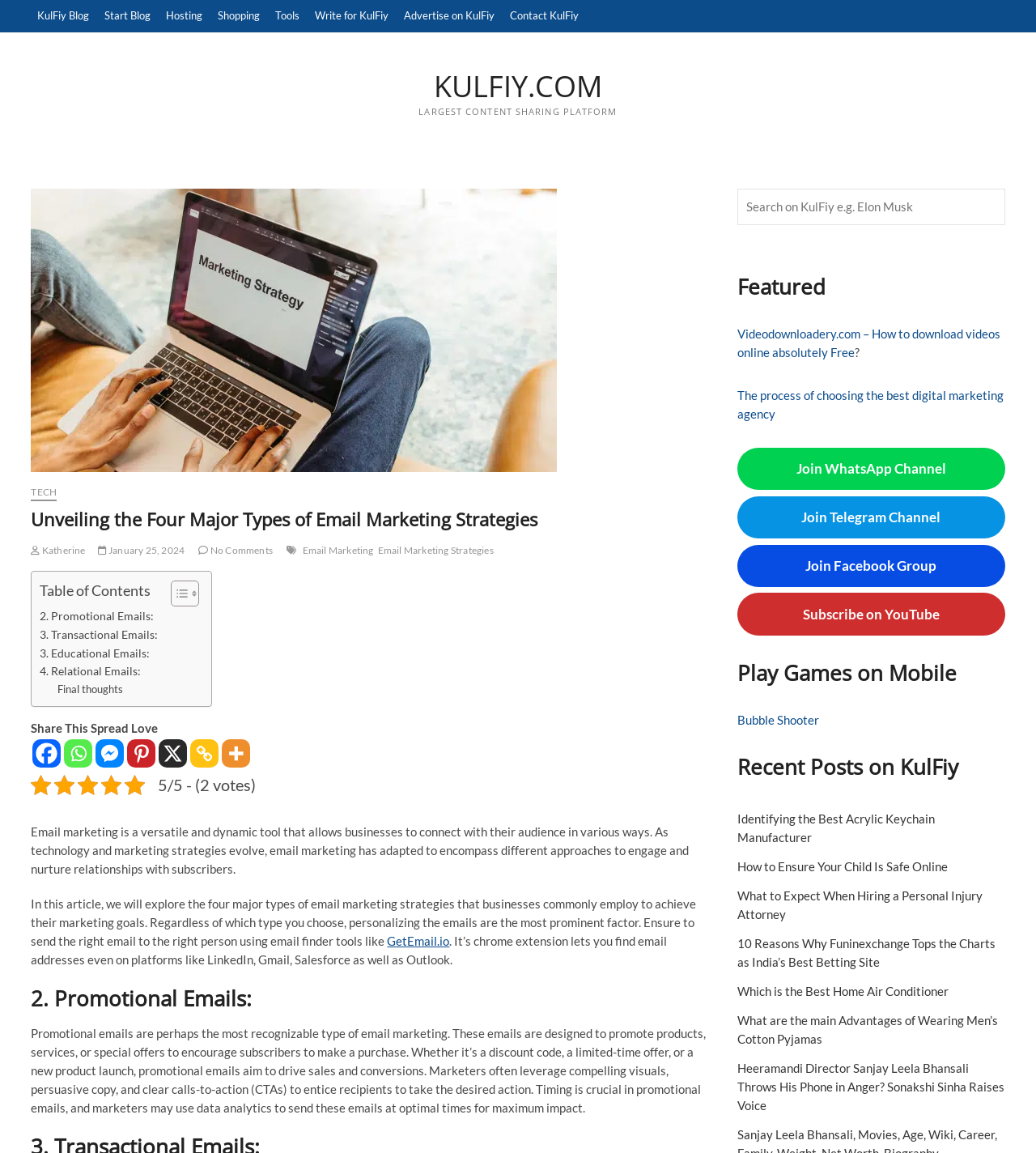What is the name of the website?
Provide an in-depth and detailed answer to the question.

I found the name of the website by looking at the heading element with the text 'KULFIY.COM' which is located at the top of the webpage.